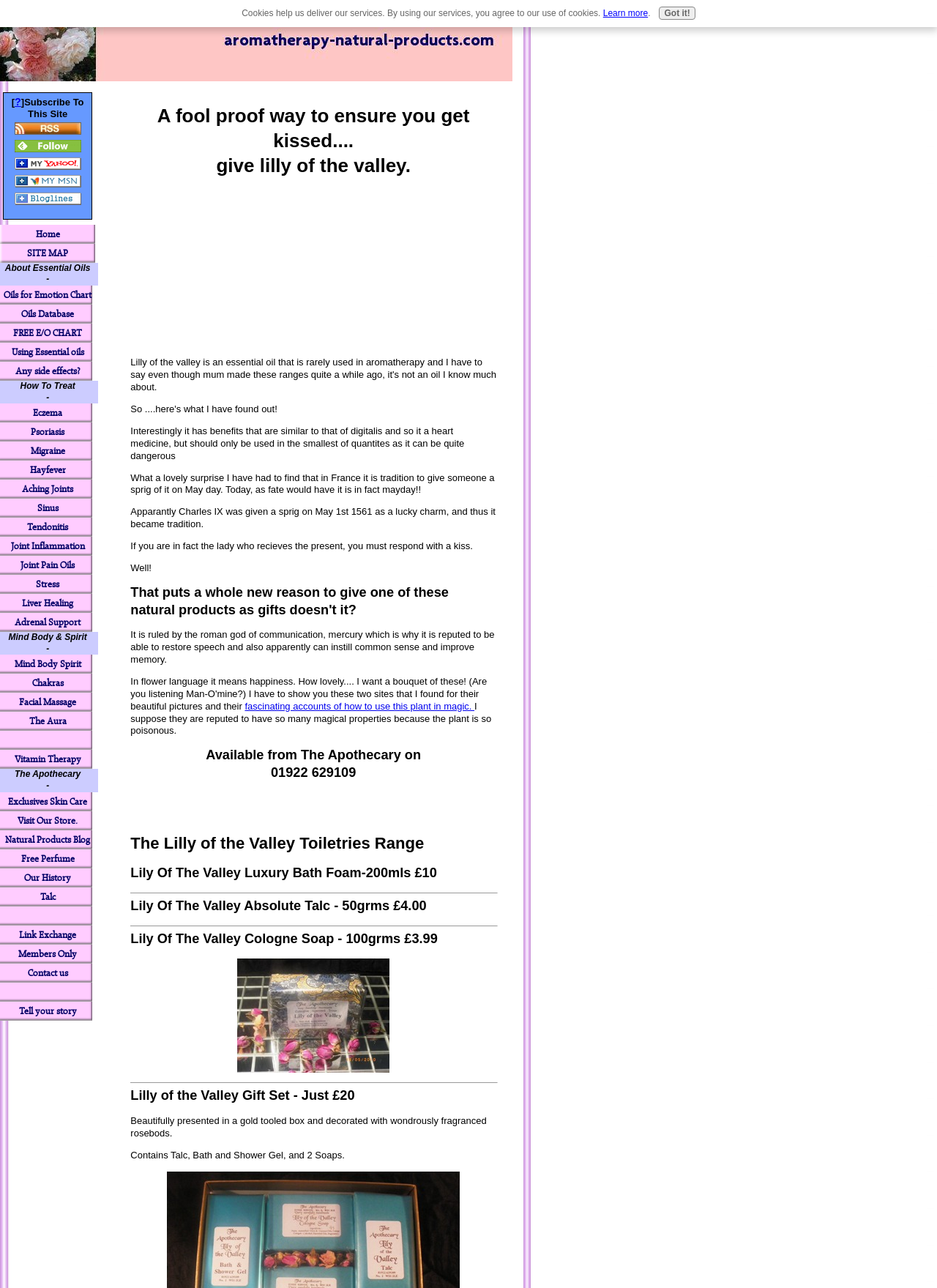Please identify the bounding box coordinates of the element's region that needs to be clicked to fulfill the following instruction: "Click the 'Home' link". The bounding box coordinates should consist of four float numbers between 0 and 1, i.e., [left, top, right, bottom].

[0.0, 0.174, 0.102, 0.189]